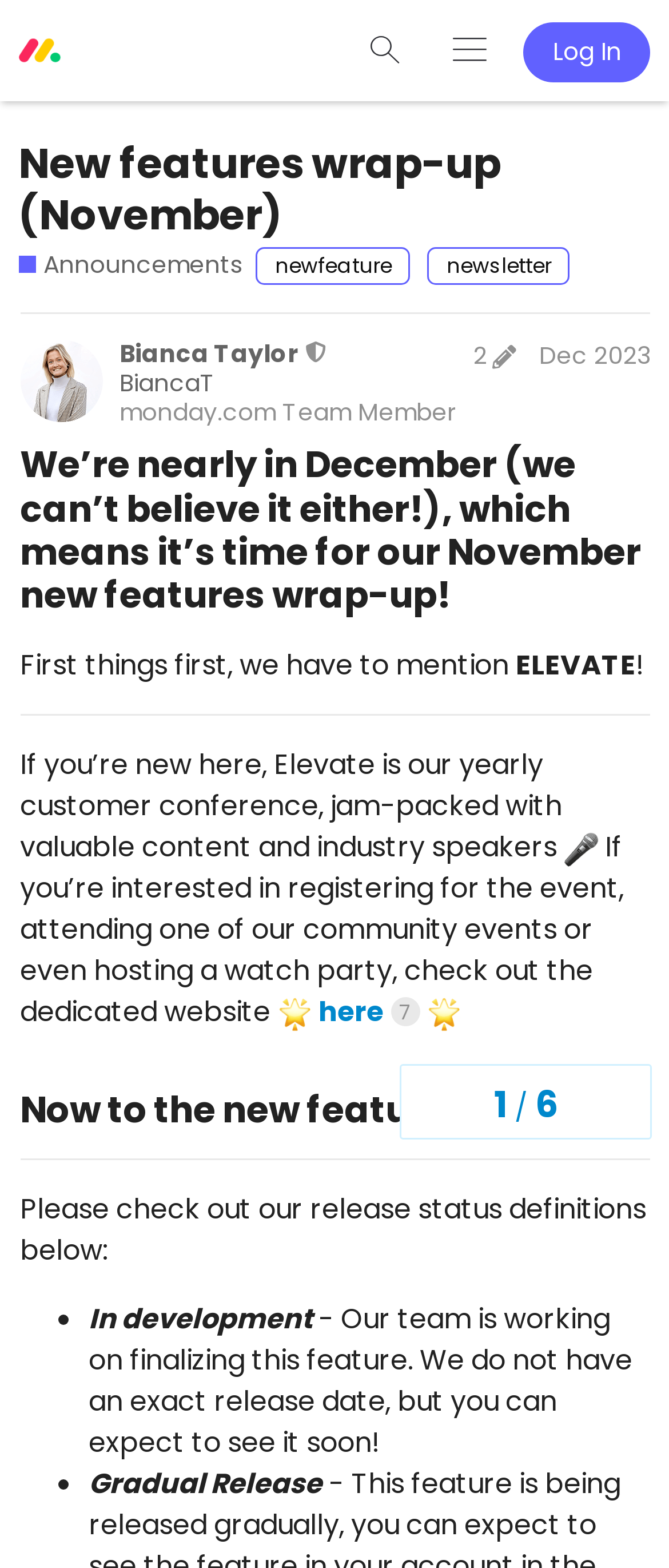Using the description "New features wrap-up (November)", predict the bounding box of the relevant HTML element.

[0.027, 0.086, 0.748, 0.155]